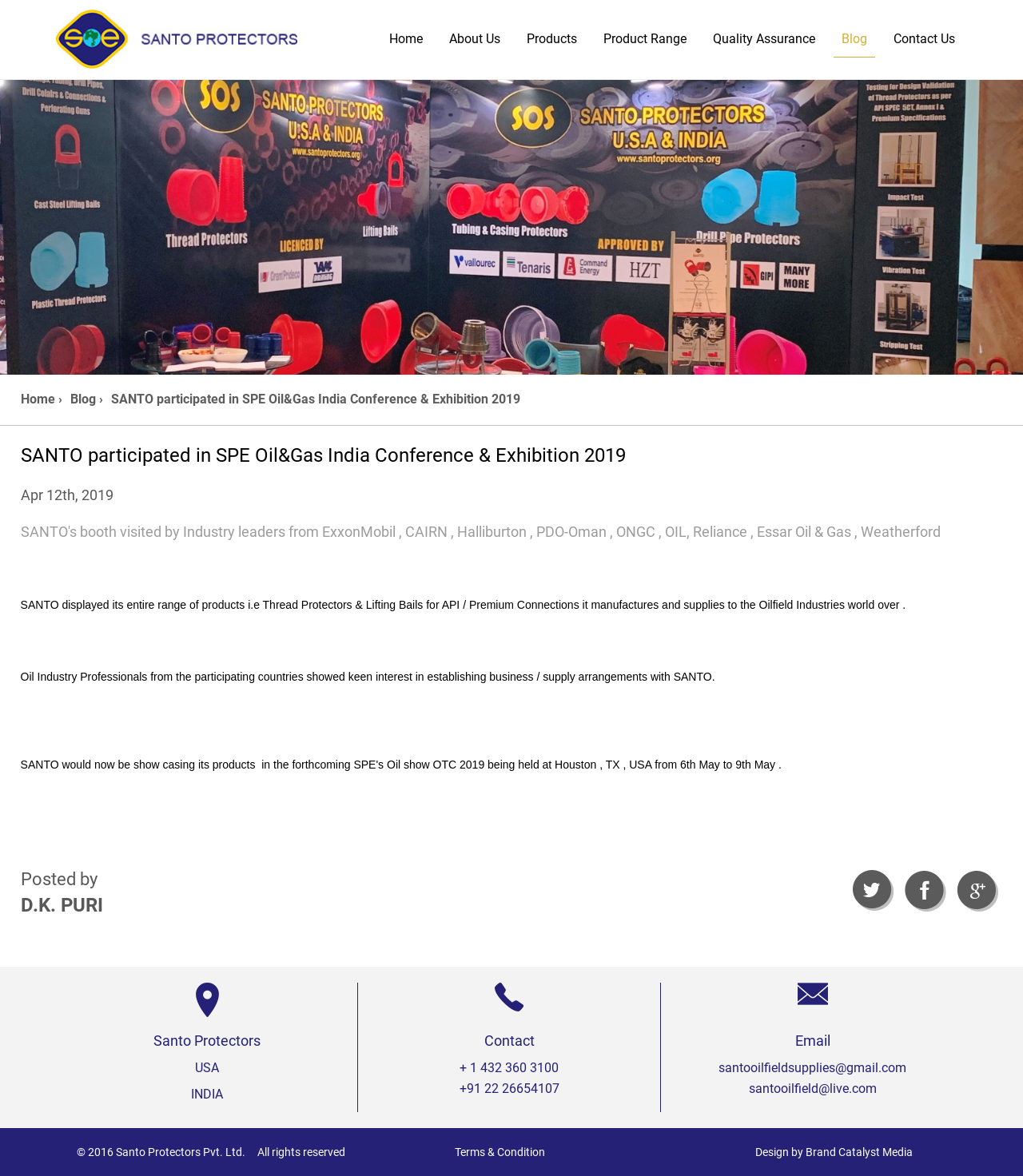Please examine the image and answer the question with a detailed explanation:
How many contact numbers are provided?

There are two contact numbers provided, one is '+ 1 432 360 3100' for USA and the other is '+91 22 26654107' for India, which can be found at the bottom of the webpage.